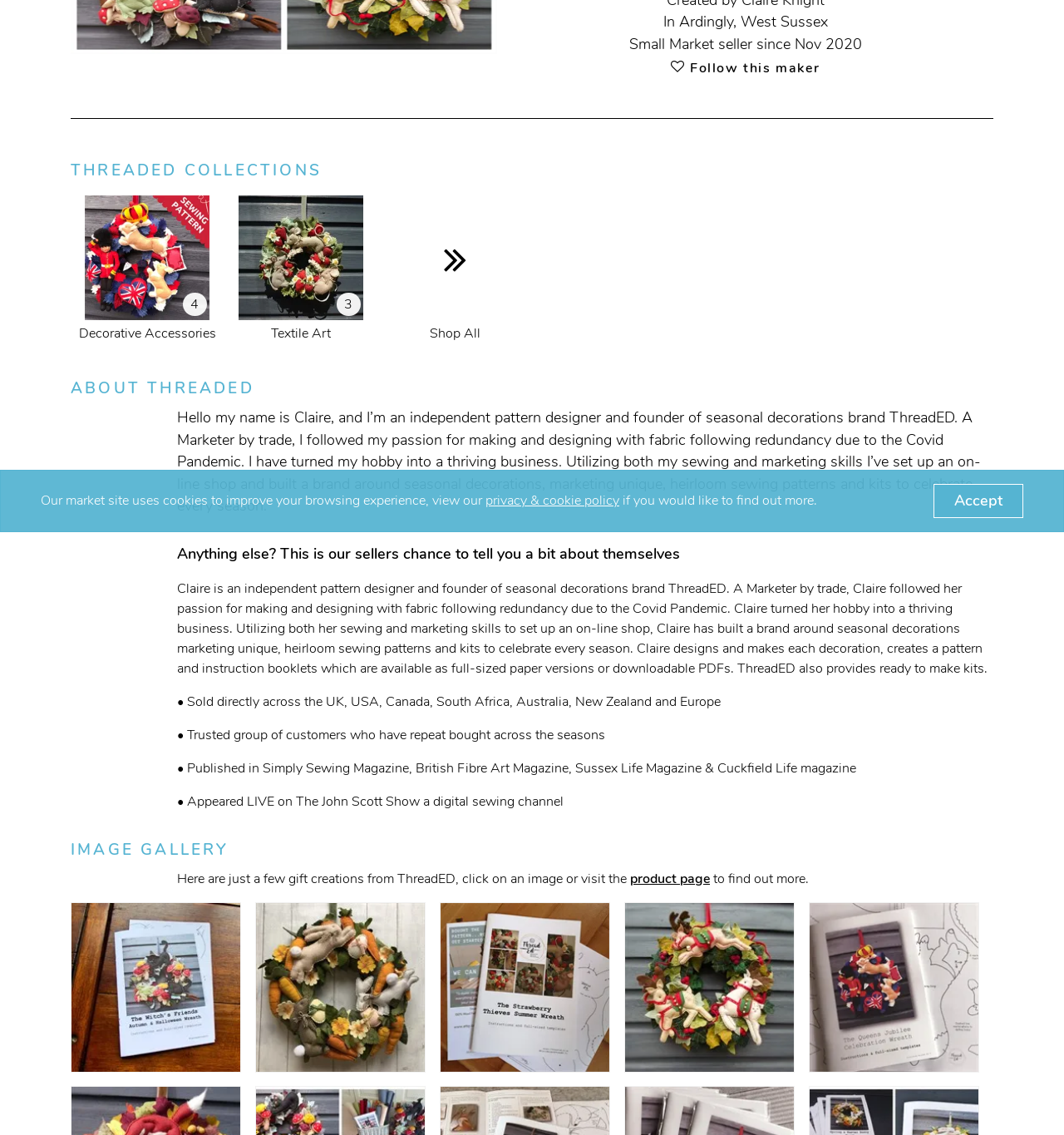Based on the provided description, "privacy & cookie policy", find the bounding box of the corresponding UI element in the screenshot.

[0.456, 0.433, 0.582, 0.449]